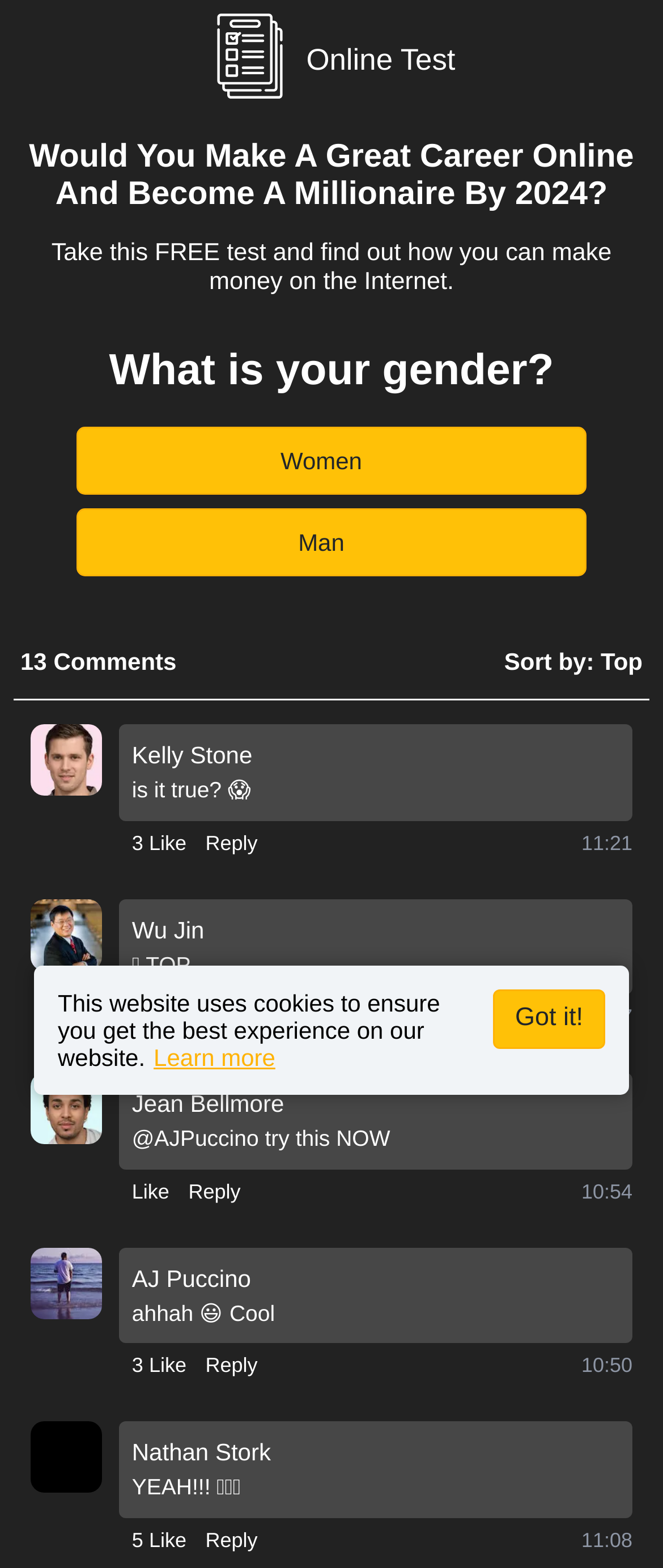Please identify the bounding box coordinates of the element that needs to be clicked to perform the following instruction: "Click the 'Women' button".

[0.115, 0.272, 0.885, 0.316]